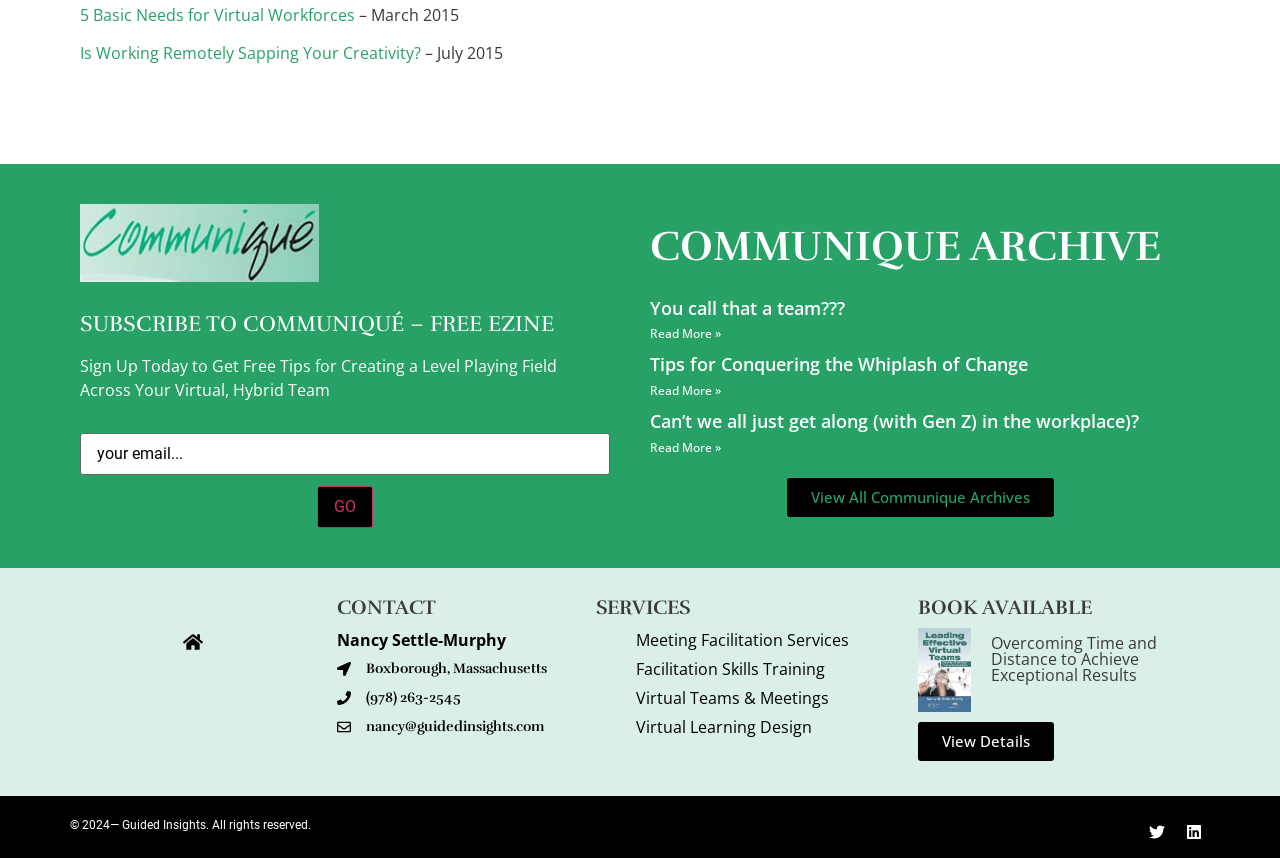Determine the bounding box coordinates of the area to click in order to meet this instruction: "Subscribe to Communiqué – free e-zine".

[0.062, 0.363, 0.477, 0.393]